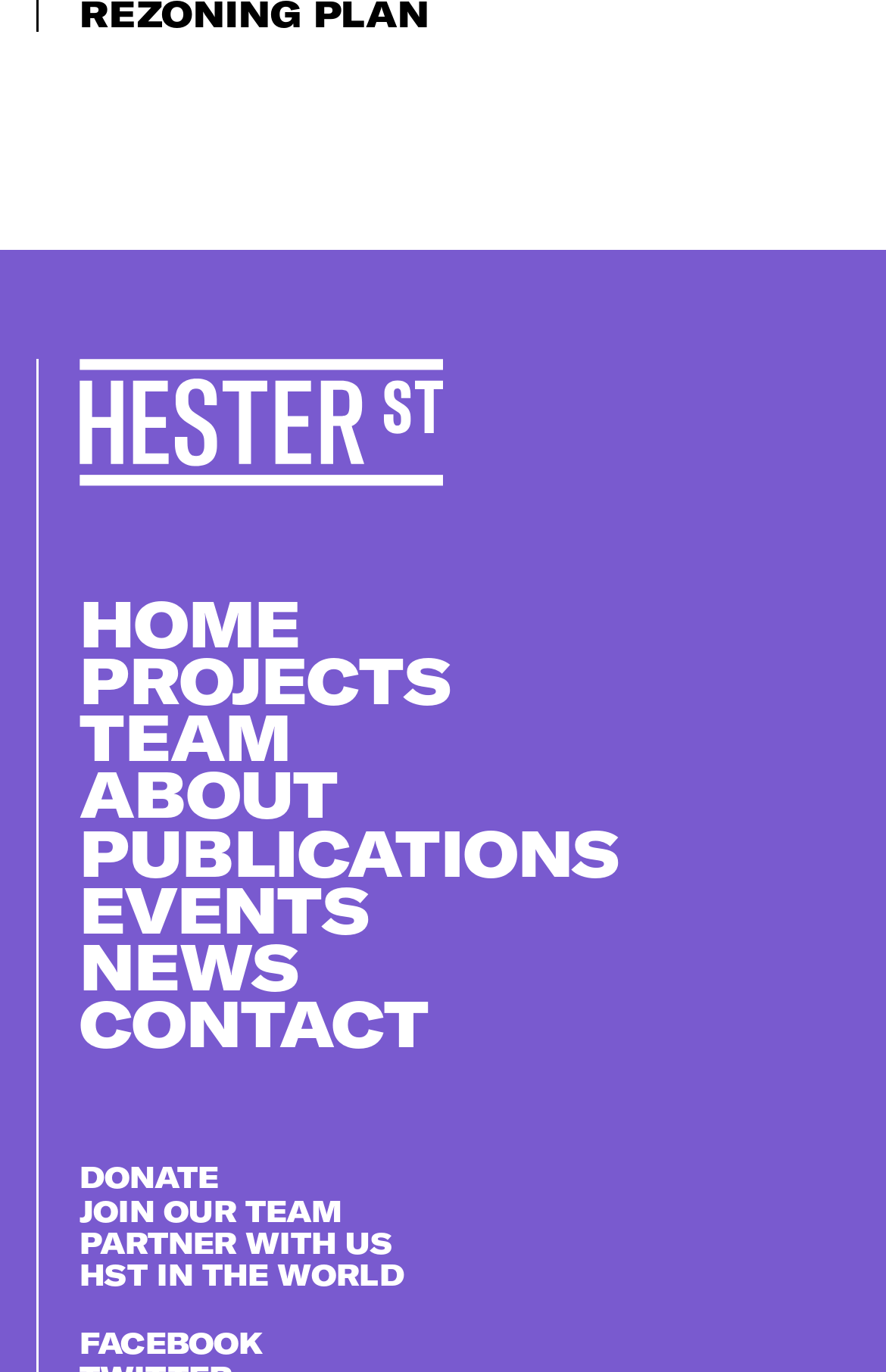Pinpoint the bounding box coordinates of the area that should be clicked to complete the following instruction: "contact us". The coordinates must be given as four float numbers between 0 and 1, i.e., [left, top, right, bottom].

[0.09, 0.717, 0.485, 0.773]